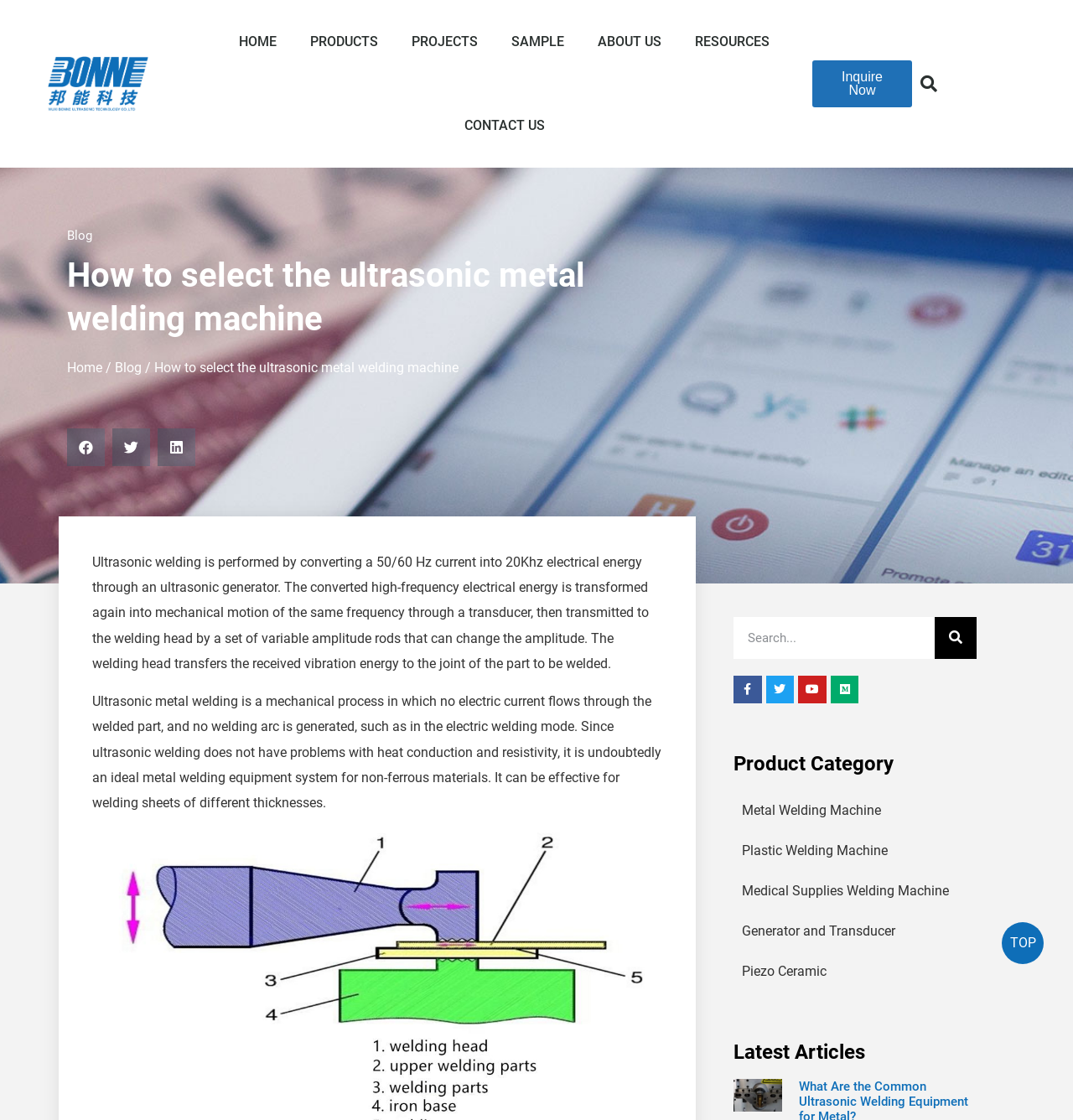Based on the visual content of the image, answer the question thoroughly: How many social media sharing buttons are there?

I counted the number of social media sharing buttons, which are Share on Facebook, Share on Twitter, and Share on LinkedIn.